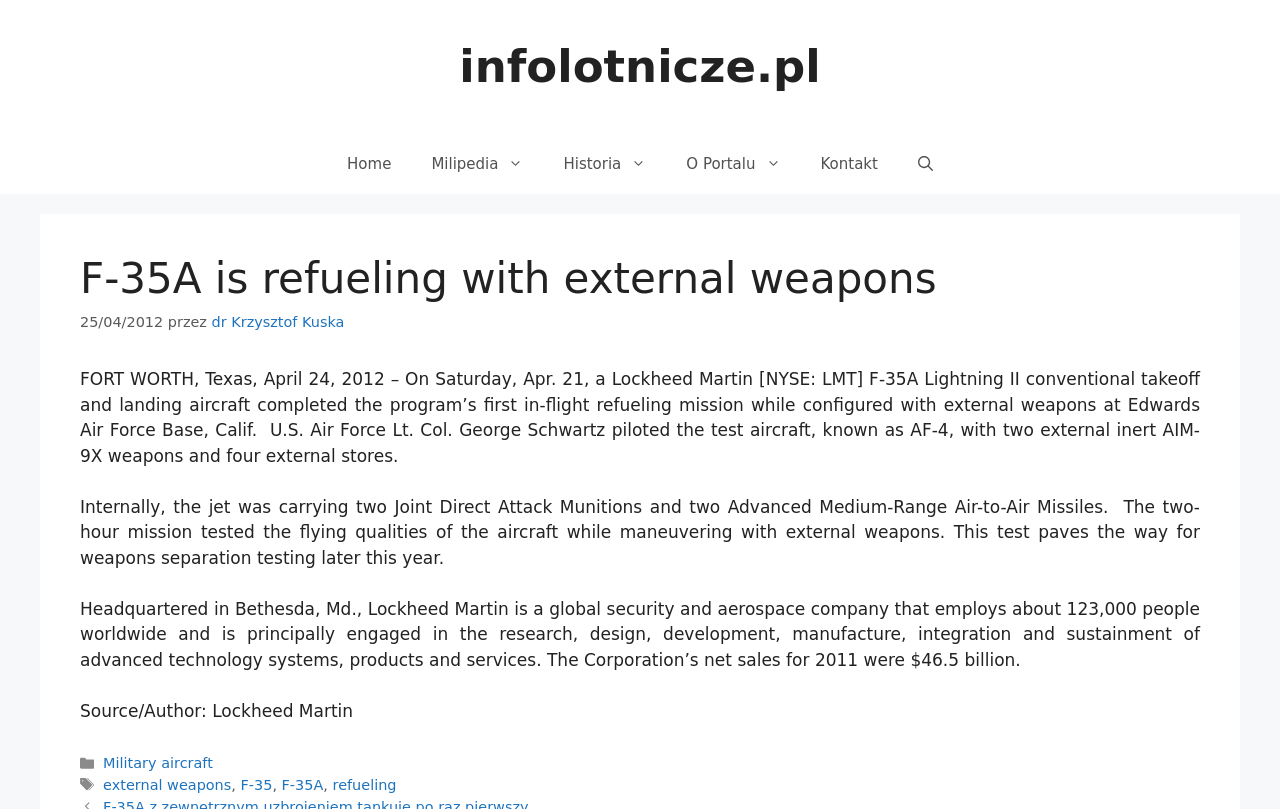Please indicate the bounding box coordinates for the clickable area to complete the following task: "read about milipedia". The coordinates should be specified as four float numbers between 0 and 1, i.e., [left, top, right, bottom].

[0.321, 0.166, 0.425, 0.24]